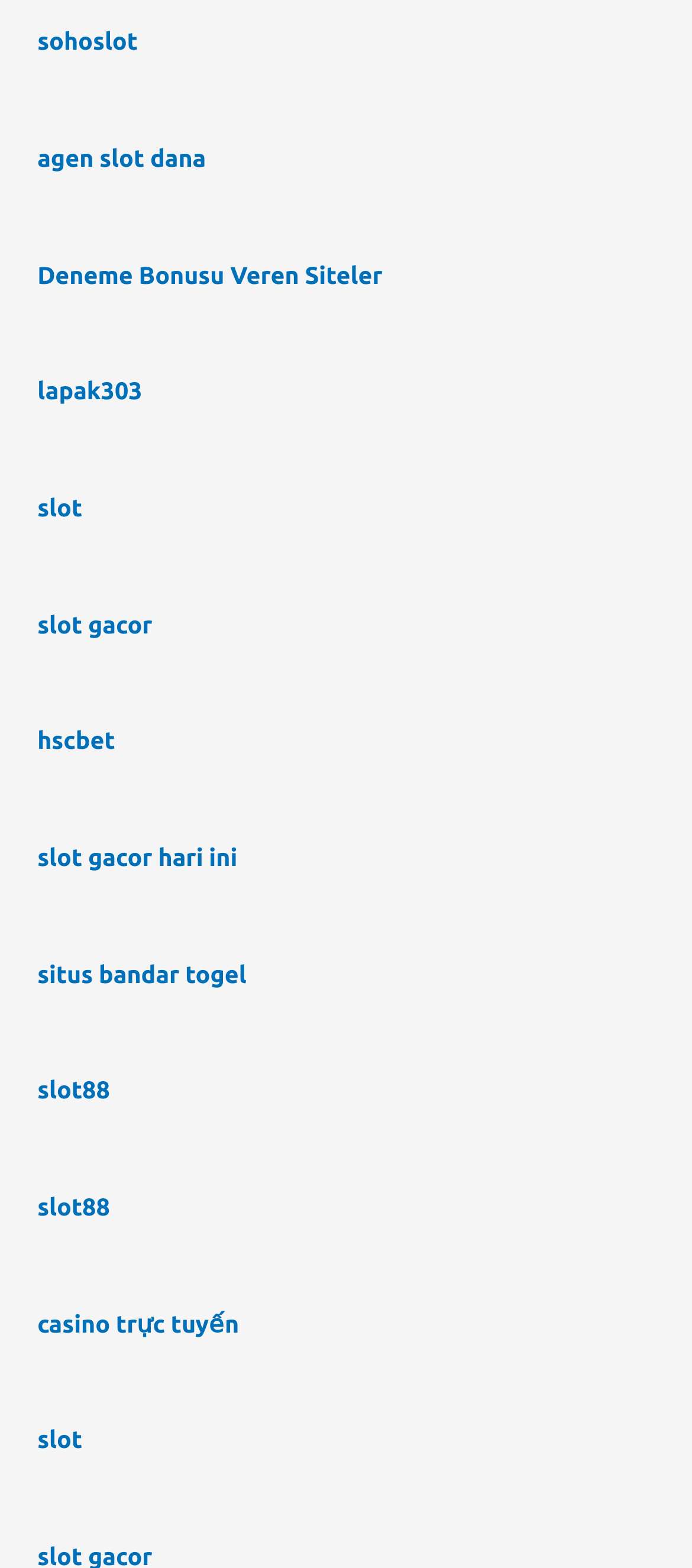What is the longest link text on the webpage?
From the screenshot, provide a brief answer in one word or phrase.

Deneme Bonusu Veren Siteler